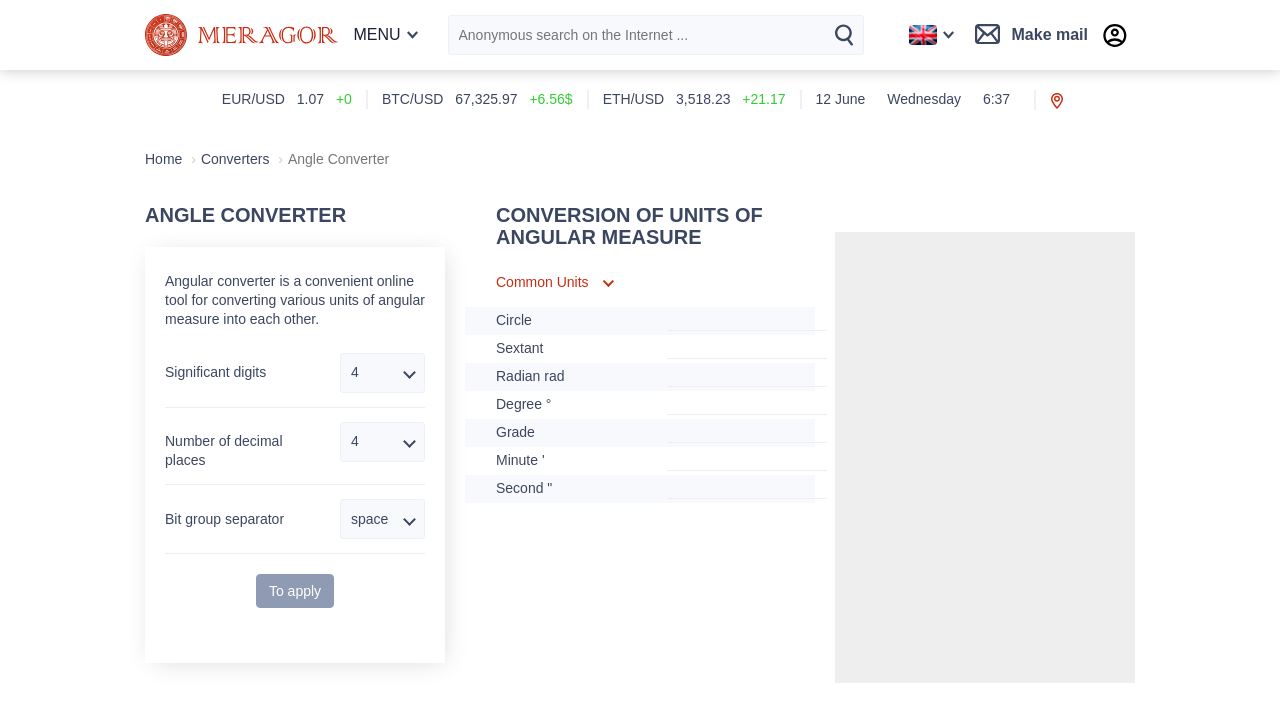Could you locate the bounding box coordinates for the section that should be clicked to accomplish this task: "Select a language".

[0.71, 0.035, 0.745, 0.064]